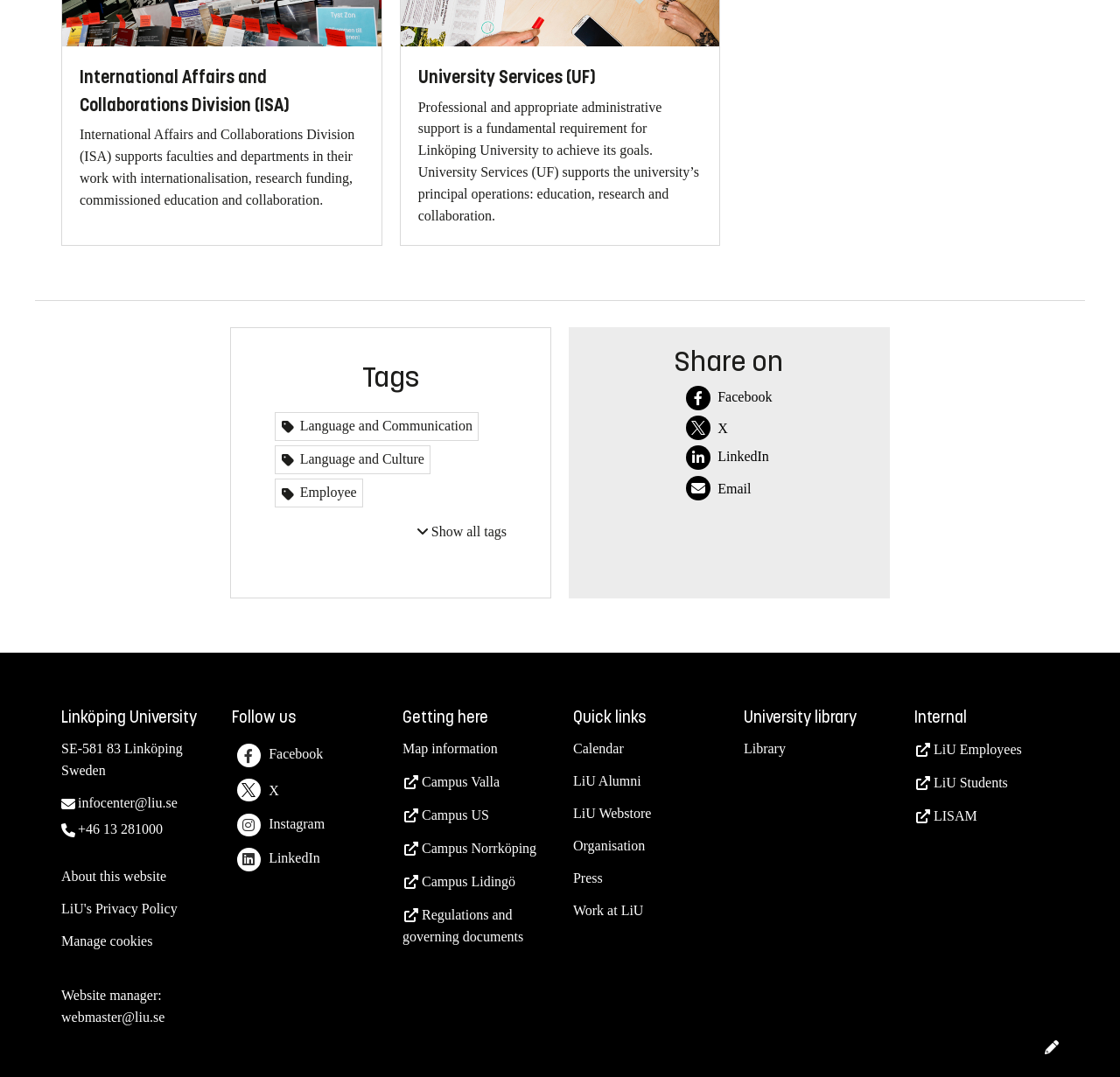Please indicate the bounding box coordinates of the element's region to be clicked to achieve the instruction: "Click on Language and Communication". Provide the coordinates as four float numbers between 0 and 1, i.e., [left, top, right, bottom].

[0.246, 0.382, 0.428, 0.41]